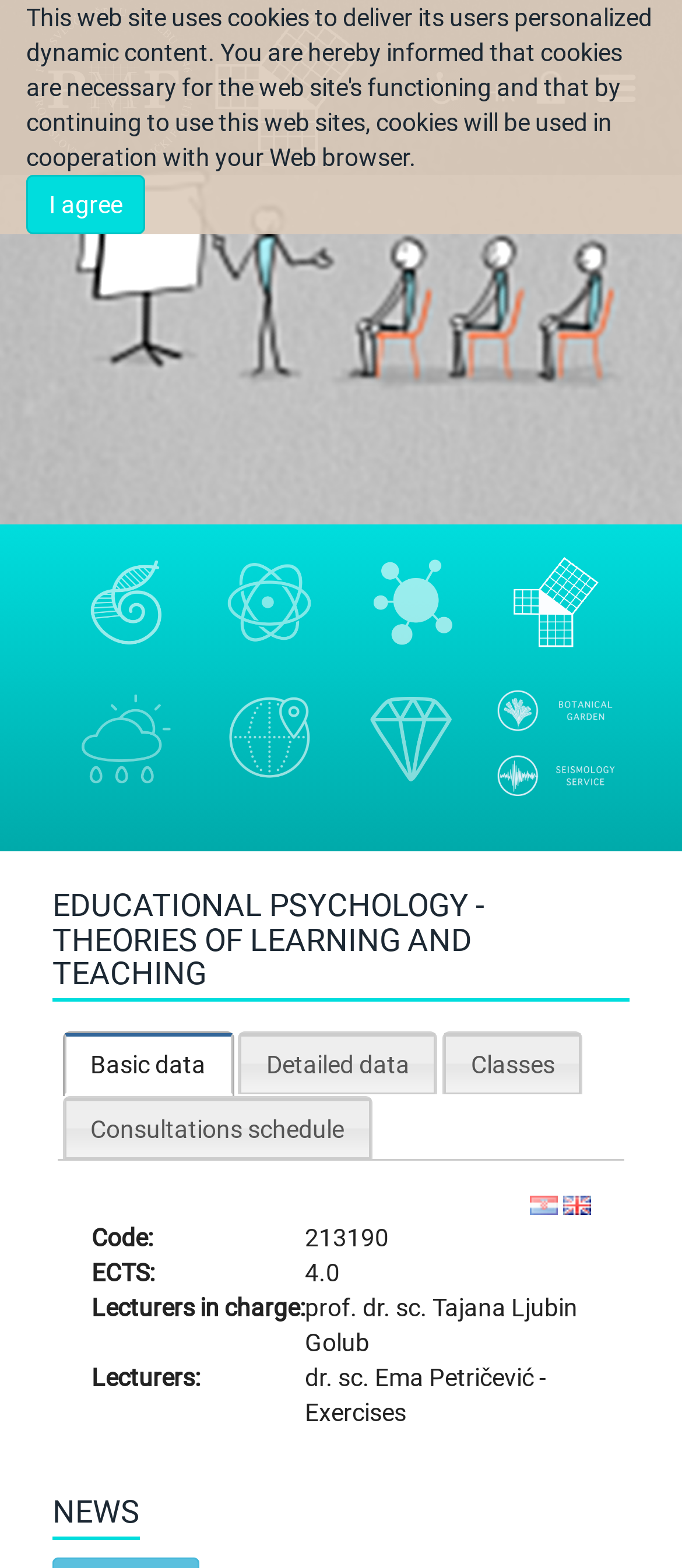Determine the bounding box coordinates for the clickable element required to fulfill the instruction: "Call (619) 660-8814". Provide the coordinates as four float numbers between 0 and 1, i.e., [left, top, right, bottom].

None